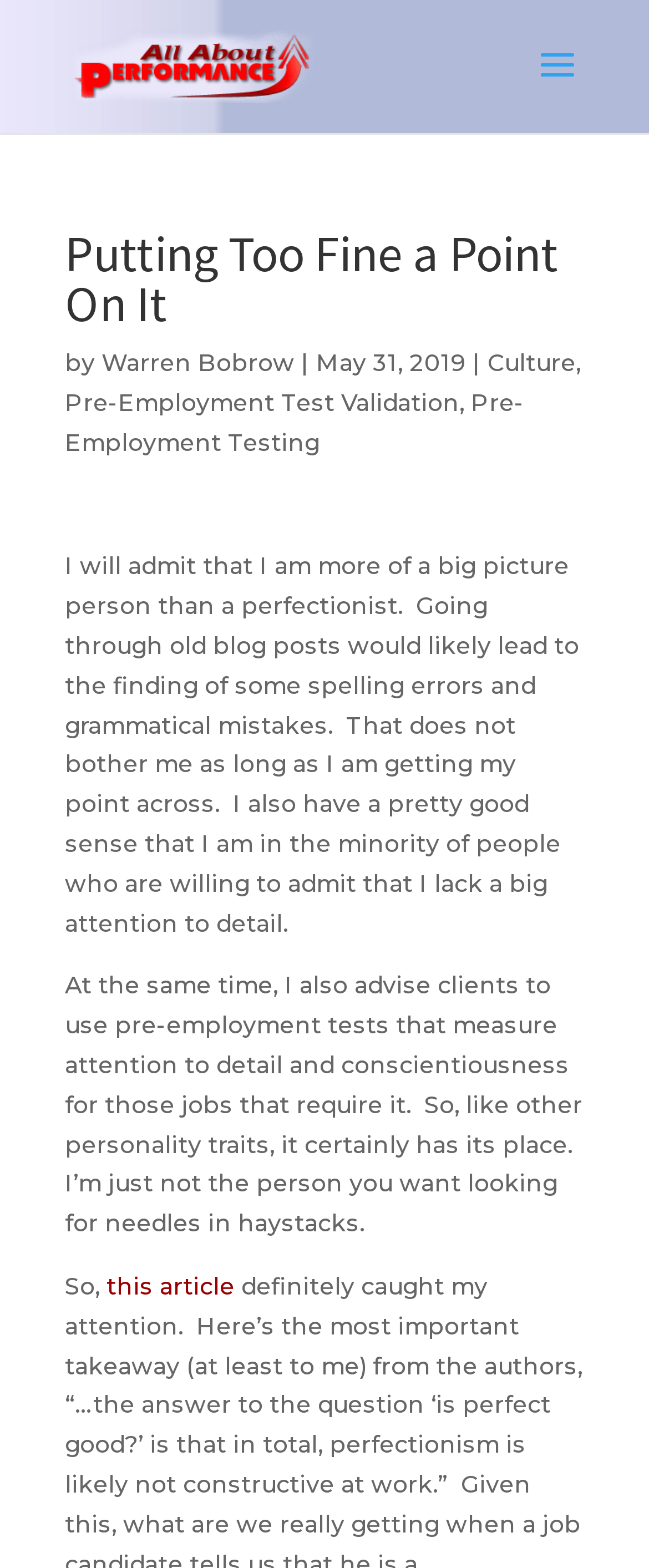Provide a thorough summary of the webpage.

The webpage is an article titled "Putting Too Fine a Point On It" on the website allaboutperformance.biz. At the top left, there is a link to the website's homepage, accompanied by a small image of the website's logo. Below this, the article's title is displayed in a large font, followed by the author's name, "Warren Bobrow", and the publication date, "May 31, 2019". 

To the right of the author's name, there is a vertical list of links, including "Culture" and two related to pre-employment testing. The main content of the article is divided into two paragraphs. The first paragraph discusses the author's personality, admitting to being a big picture person rather than a perfectionist, and how this affects their writing. The second paragraph advises clients to use pre-employment tests that measure attention to detail and conscientiousness for certain jobs, while acknowledging that the author is not detail-oriented themselves. 

At the bottom of the article, there is a link to "this article", which may be a reference to the current page or a related article. Overall, the webpage has a simple layout, with a clear hierarchy of headings and a focus on the article's content.